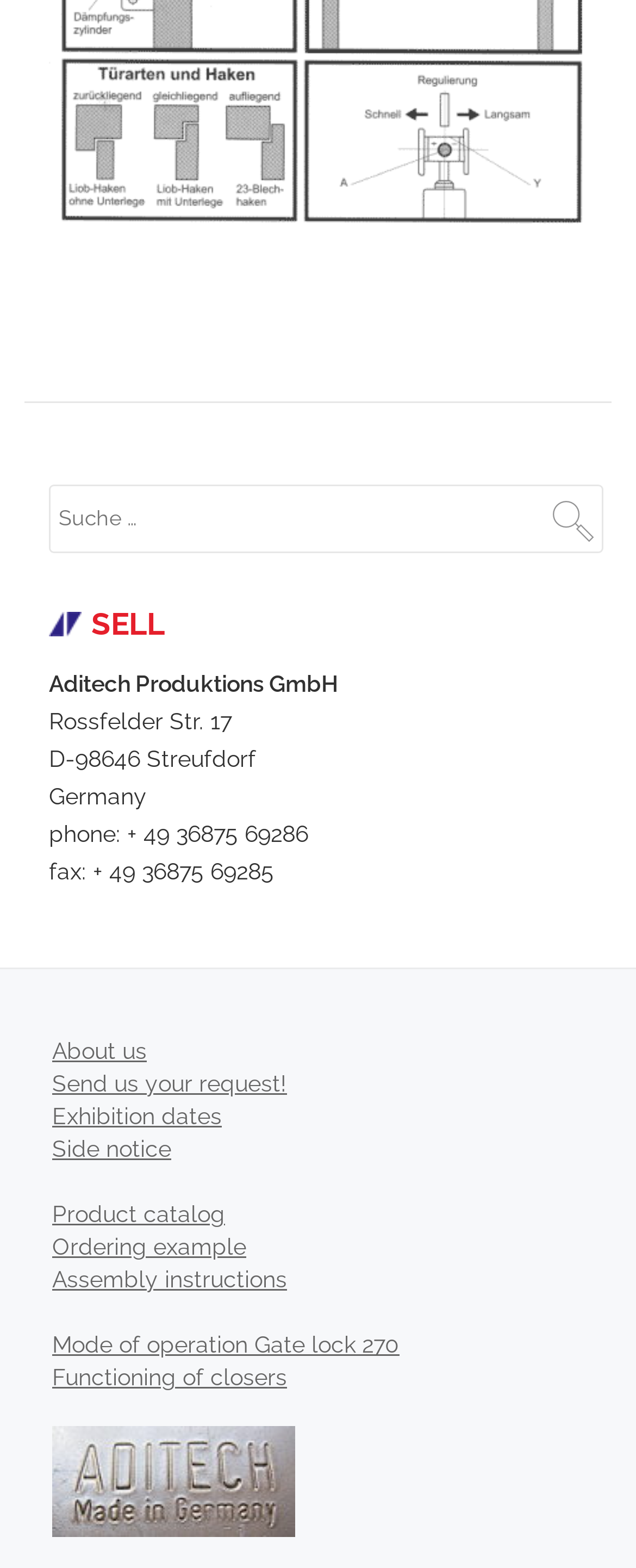Determine the bounding box for the UI element as described: "info@ajfield.co.uk". The coordinates should be represented as four float numbers between 0 and 1, formatted as [left, top, right, bottom].

None